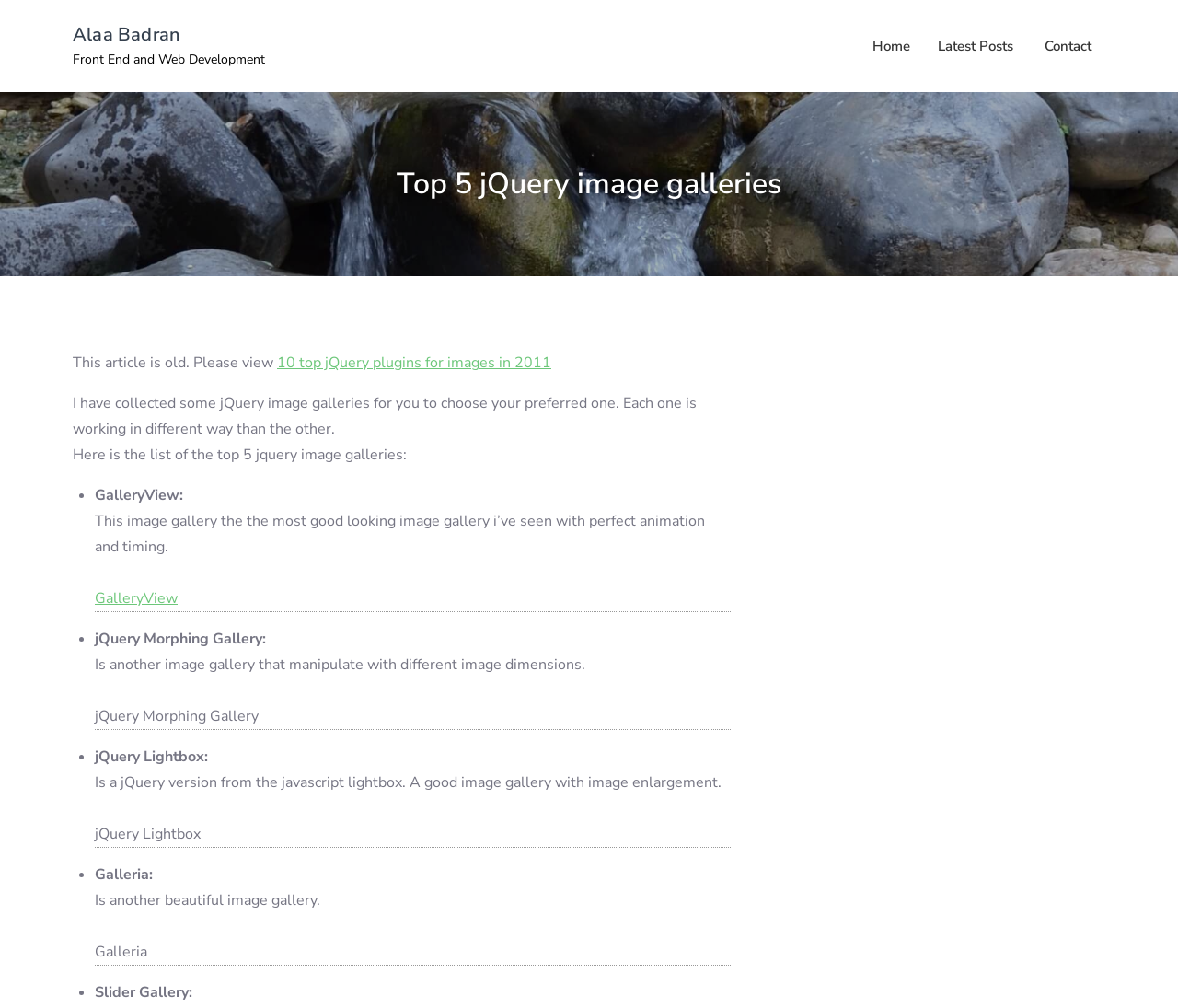Refer to the image and answer the question with as much detail as possible: How many jQuery image galleries are listed?

The webpage lists 5 jQuery image galleries, which are marked with bullet points and described briefly.